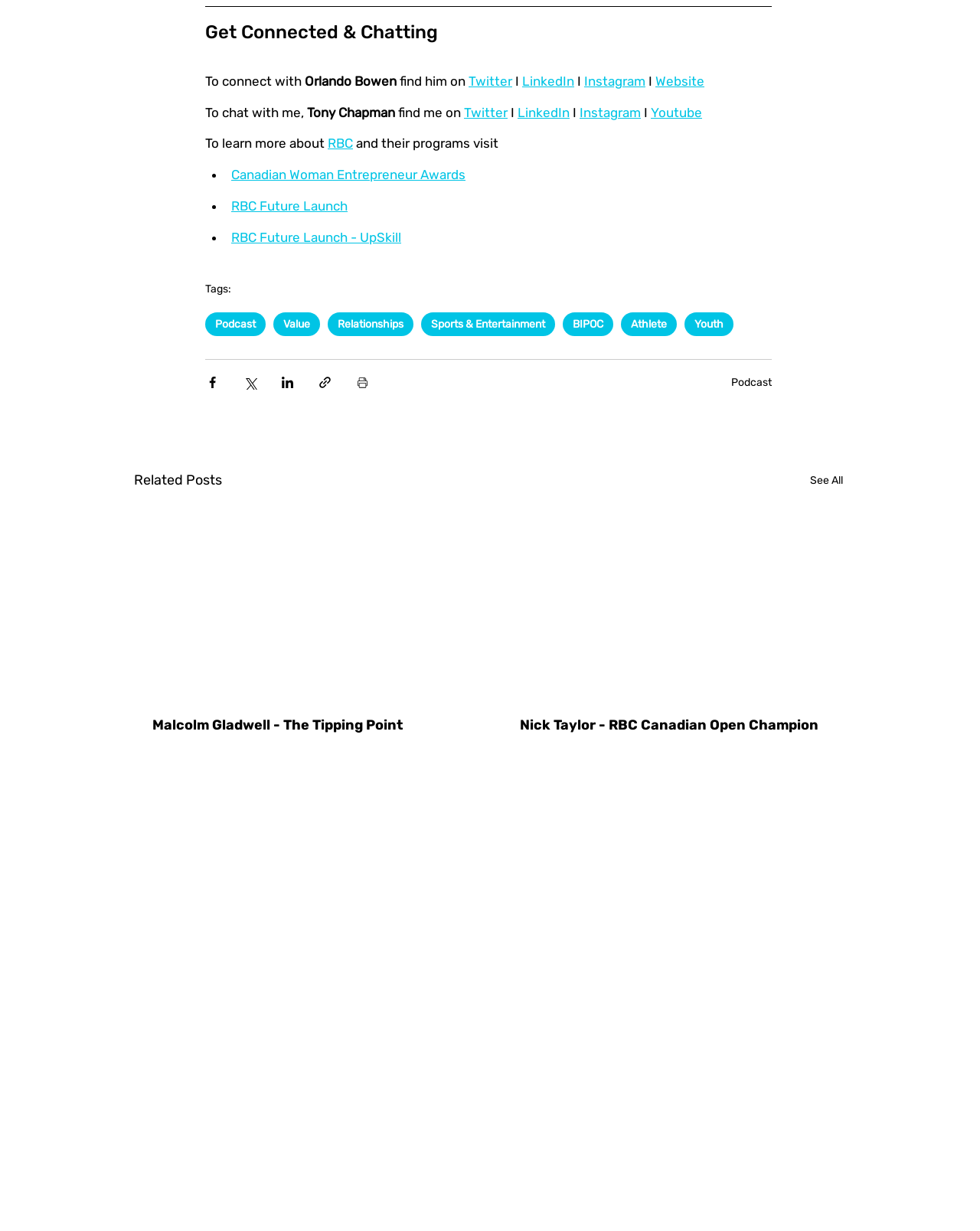Please identify the bounding box coordinates of the element that needs to be clicked to execute the following command: "Visit the Canadian Woman Entrepreneur Awards page". Provide the bounding box using four float numbers between 0 and 1, formatted as [left, top, right, bottom].

[0.236, 0.136, 0.475, 0.148]